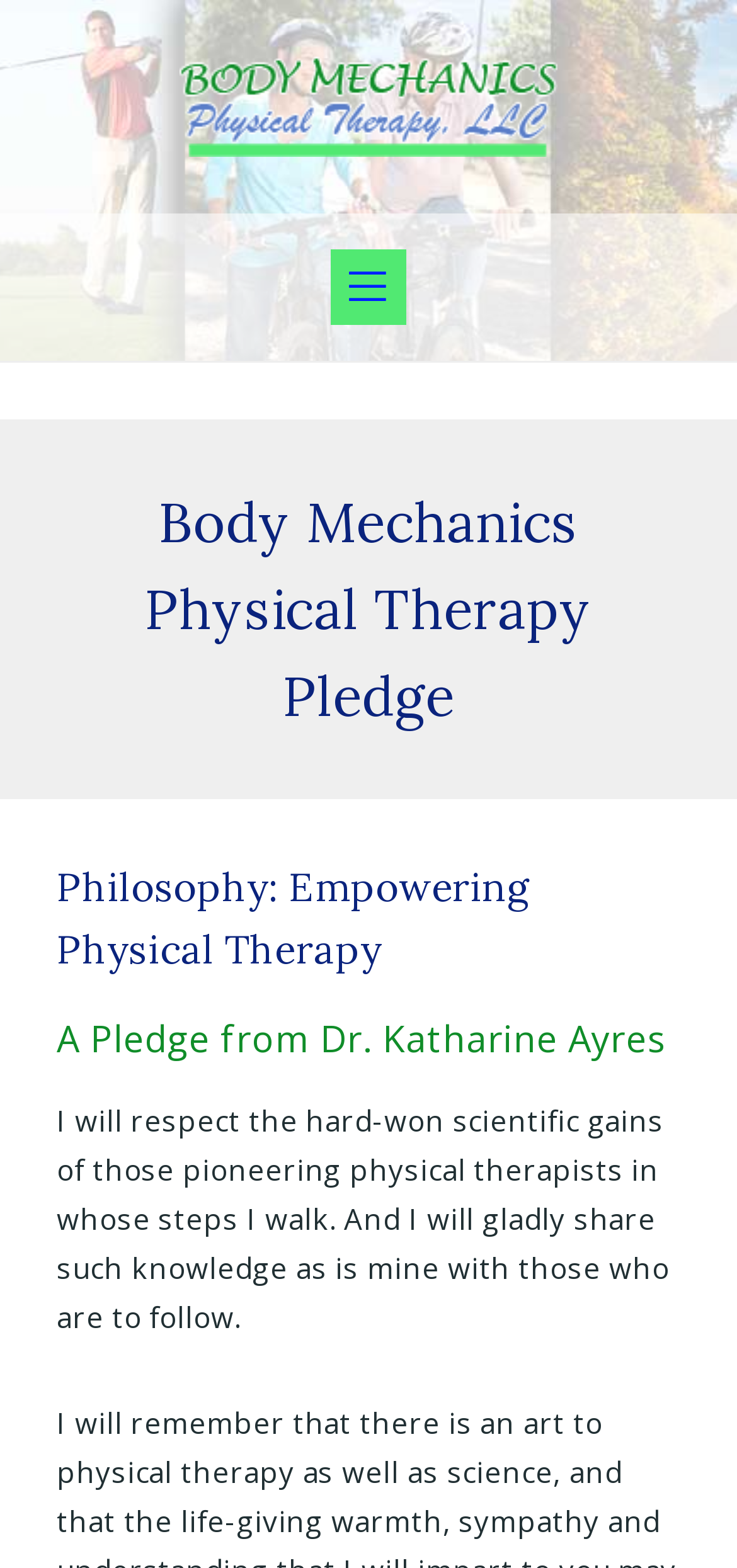Using the element description alt="Body Mechanics Physical Therapy", predict the bounding box coordinates for the UI element. Provide the coordinates in (top-left x, top-left y, bottom-right x, bottom-right y) format with values ranging from 0 to 1.

[0.244, 0.036, 0.756, 0.1]